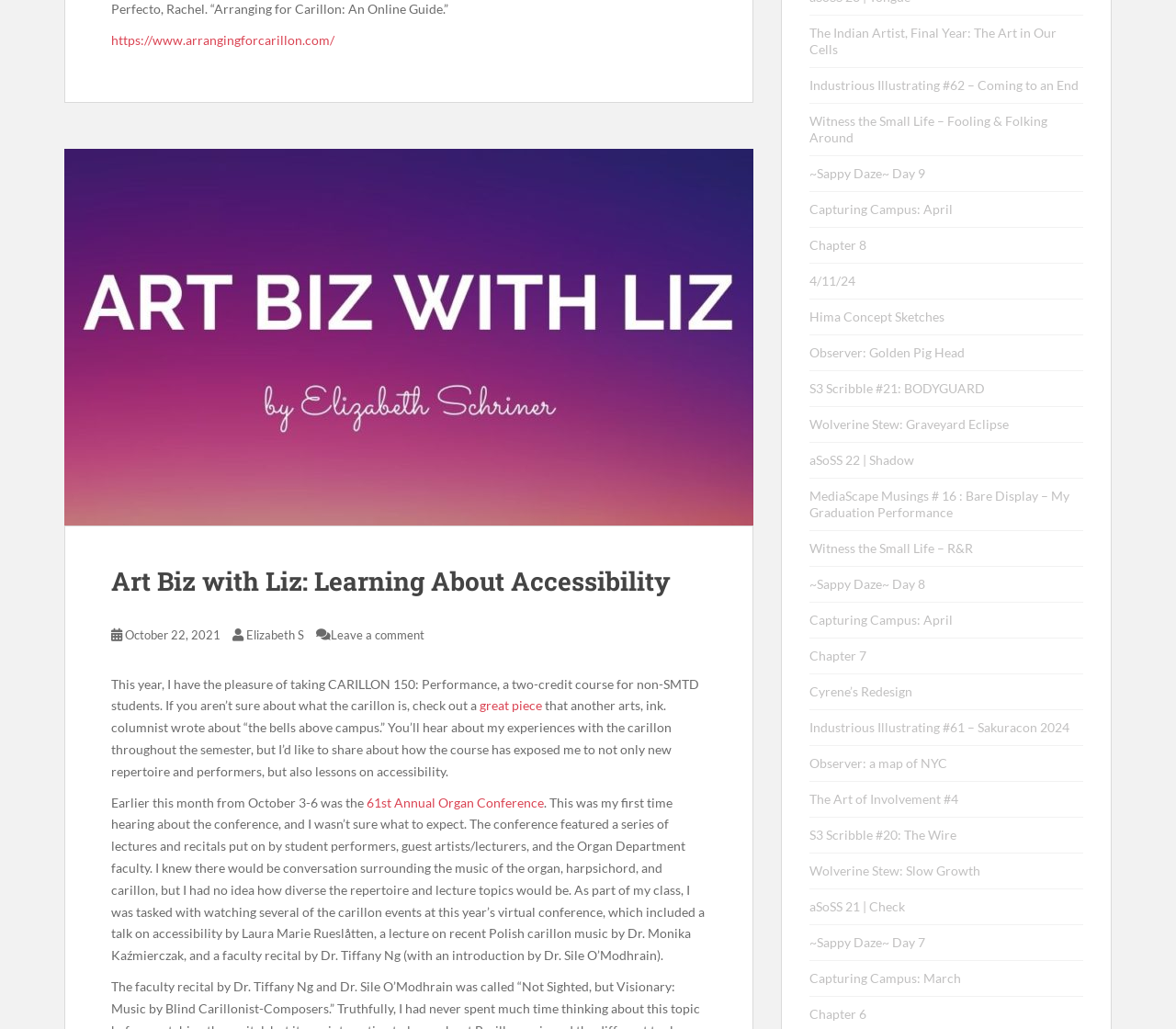Respond to the question below with a single word or phrase: Who is the author of the blog post?

Elizabeth S